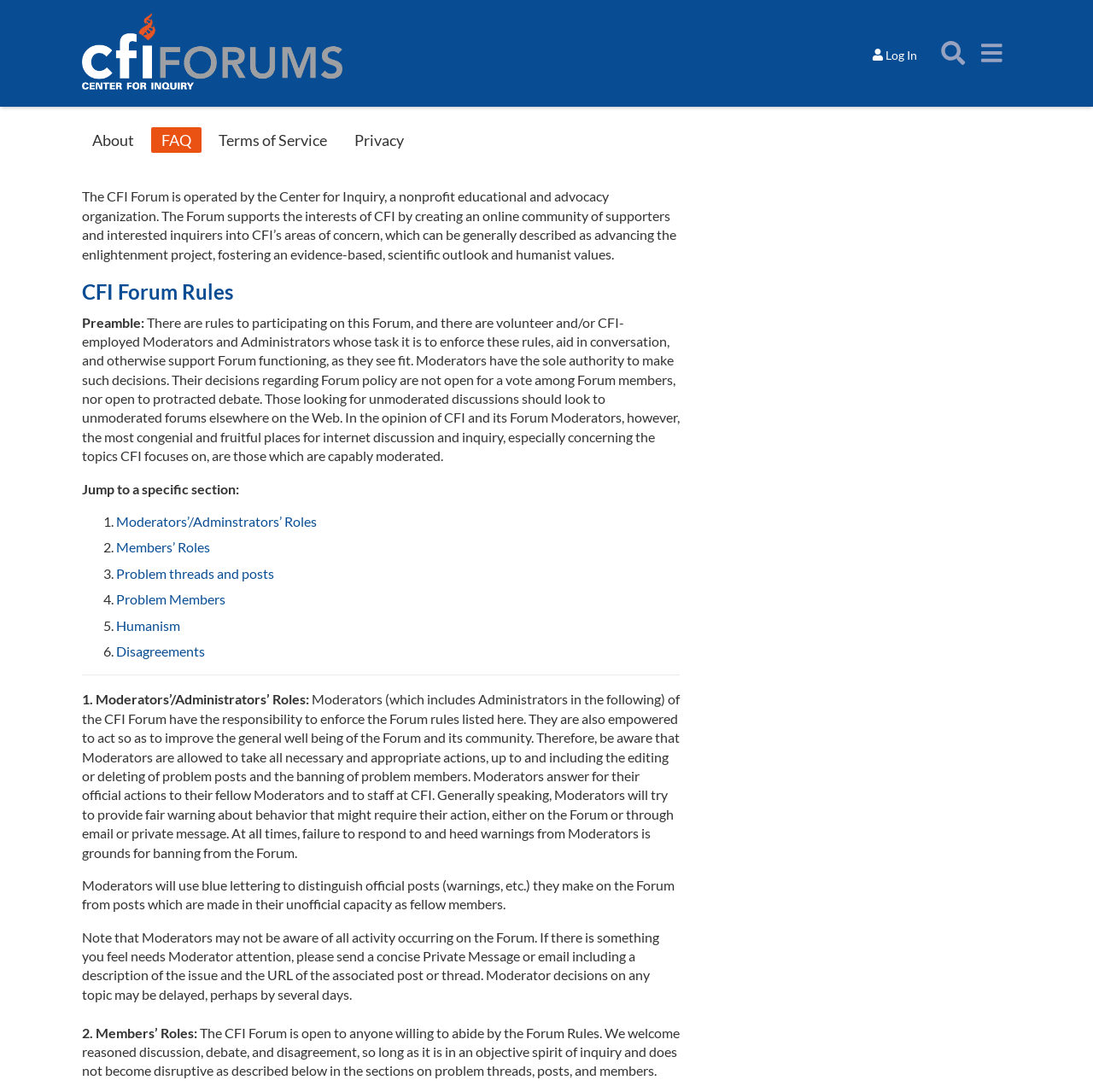Given the content of the image, can you provide a detailed answer to the question?
What is the name of the forum?

I determined the answer by looking at the header section of the webpage, where I found a link with the text 'CFI Forums' and an image with the same name. This suggests that the forum is called CFI Forum.